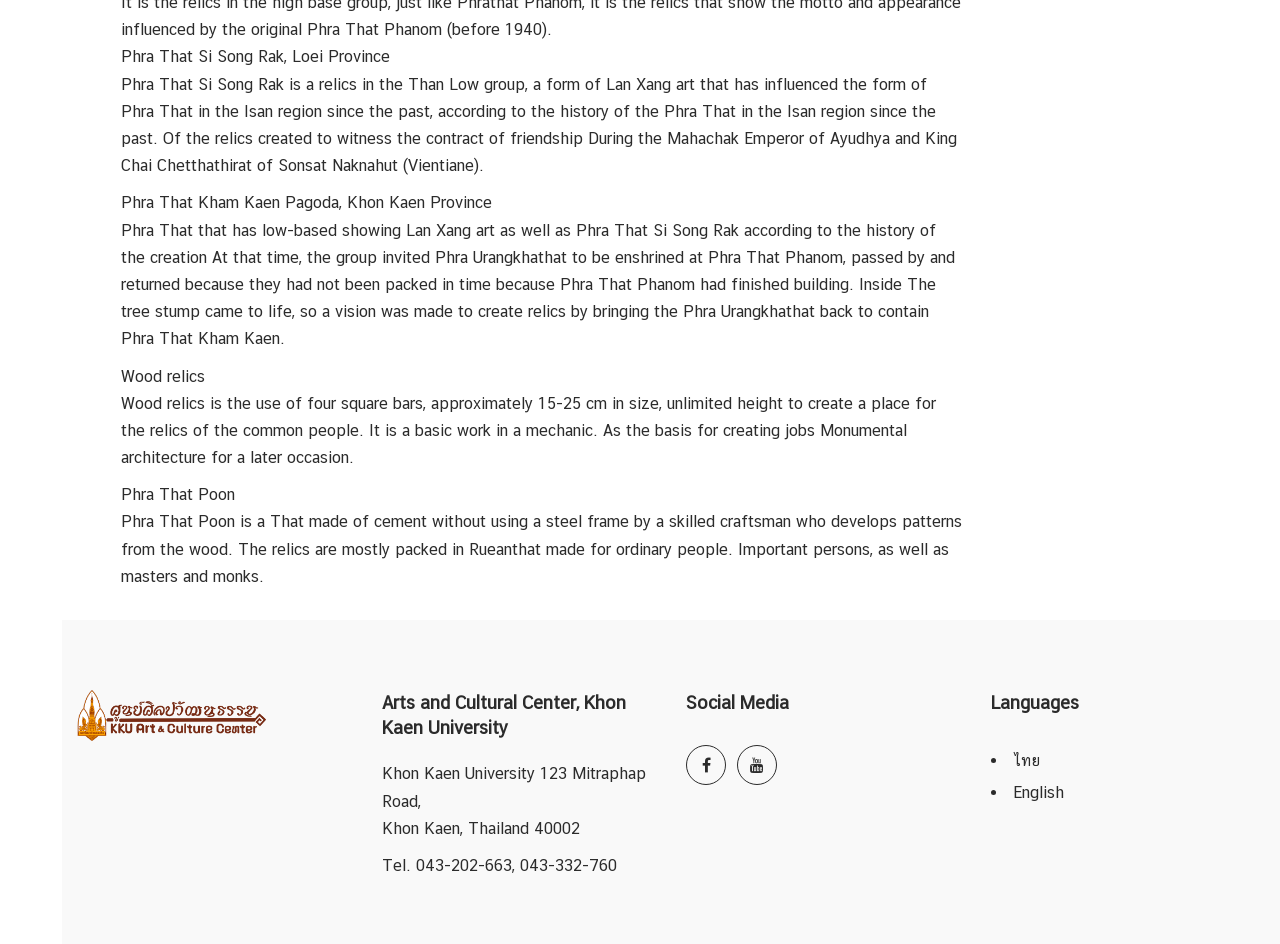Respond to the following question with a brief word or phrase:
What is the type of Phra That Poon?

Cement without steel frame